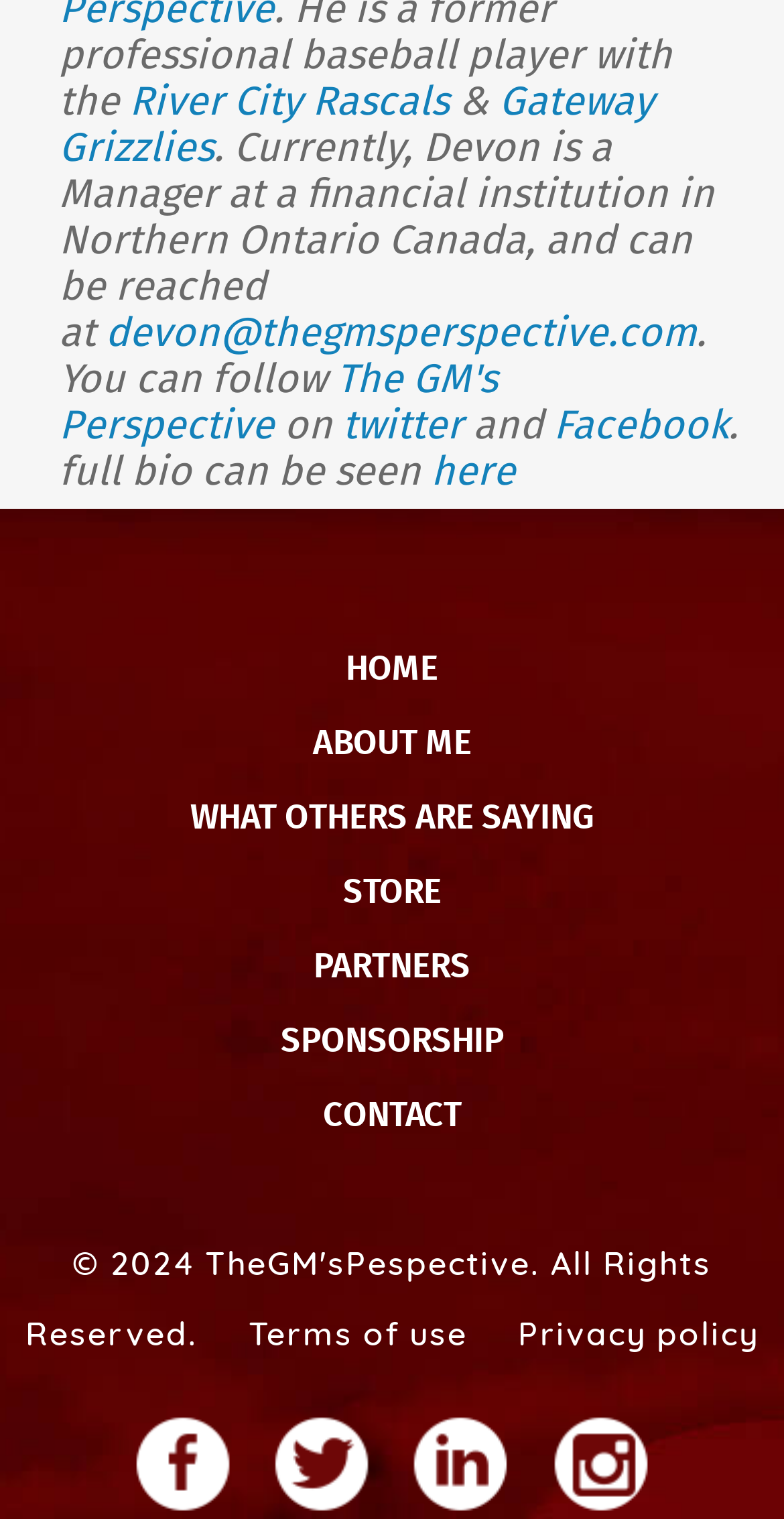Pinpoint the bounding box coordinates of the clickable element to carry out the following instruction: "contact Devon."

[0.134, 0.198, 0.888, 0.237]